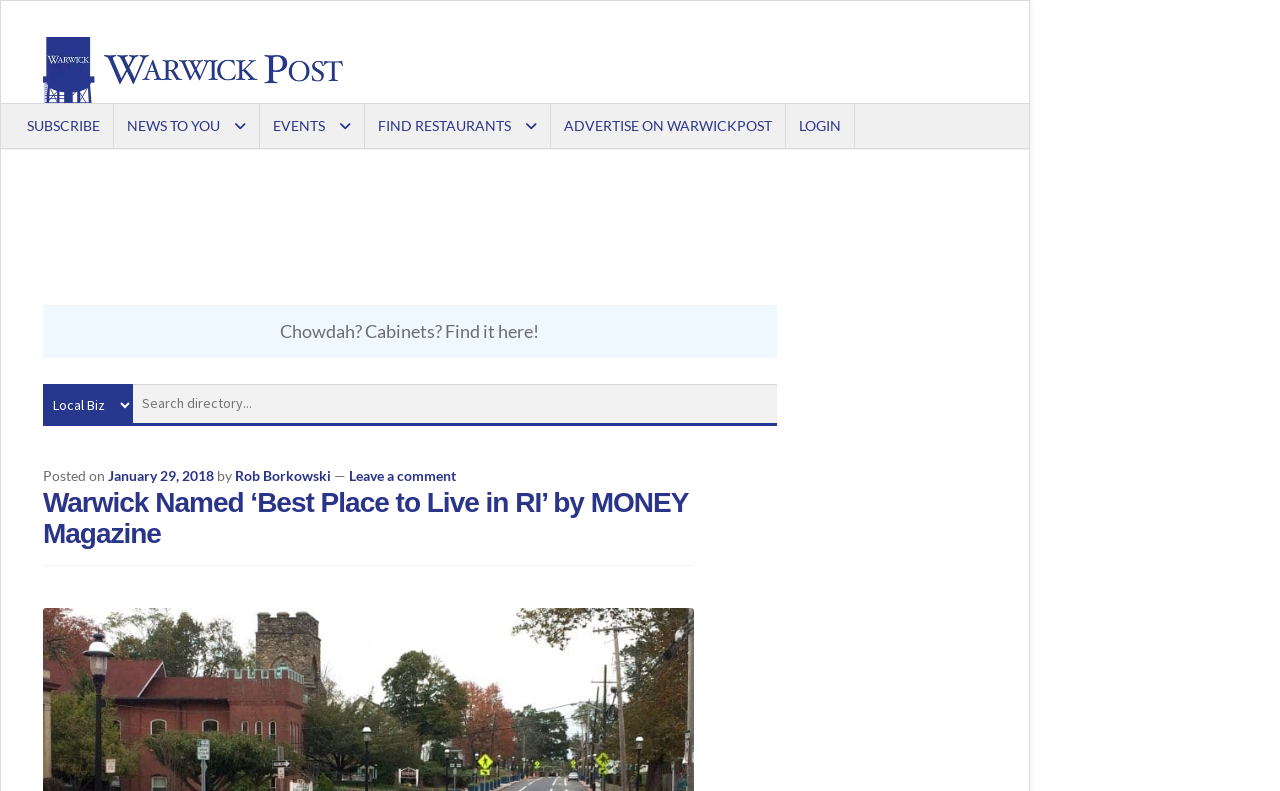Use a single word or phrase to answer the question: 
What is the name of the website?

WarwickPost.com